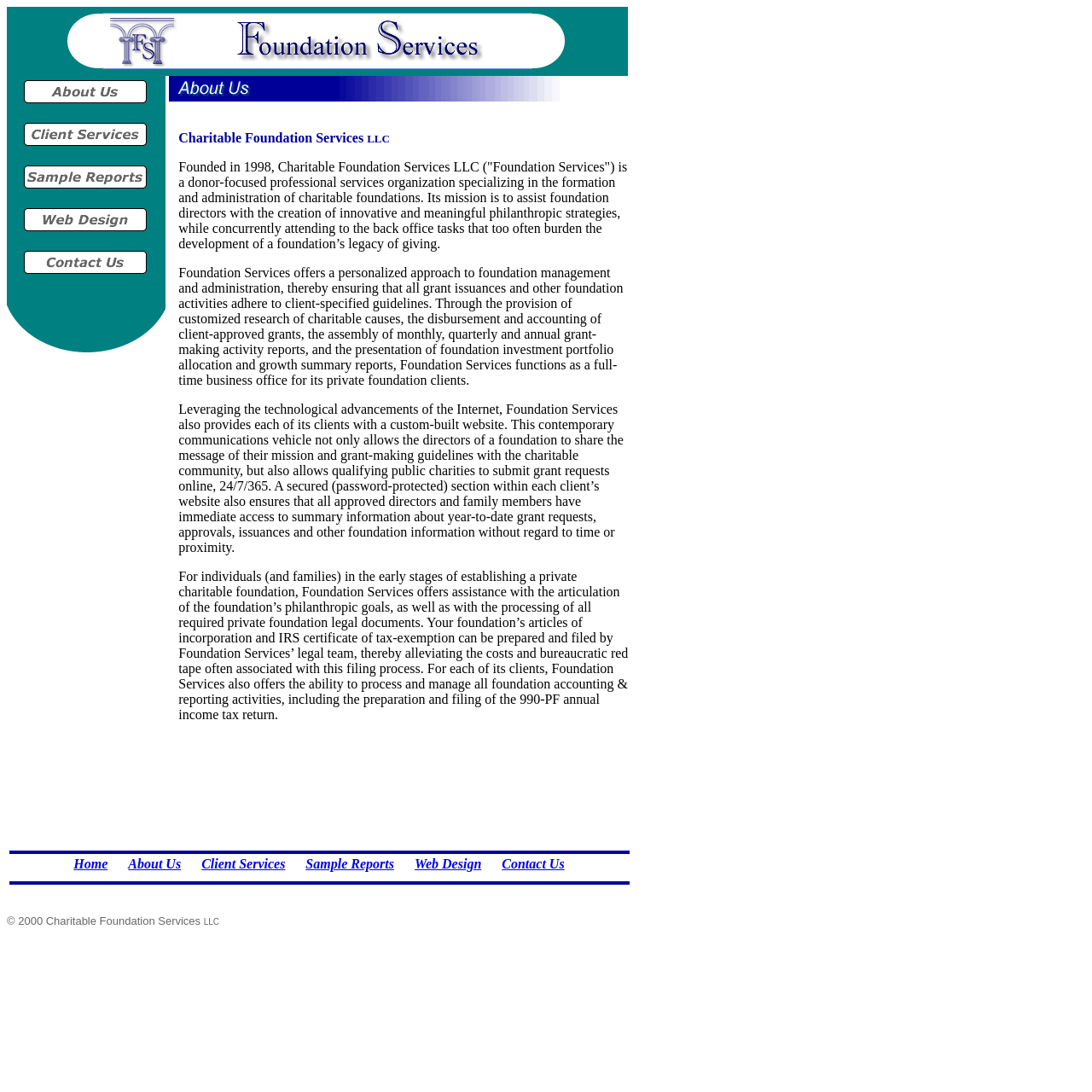Show me the bounding box coordinates of the clickable region to achieve the task as per the instruction: "Contact Us".

[0.46, 0.784, 0.517, 0.797]